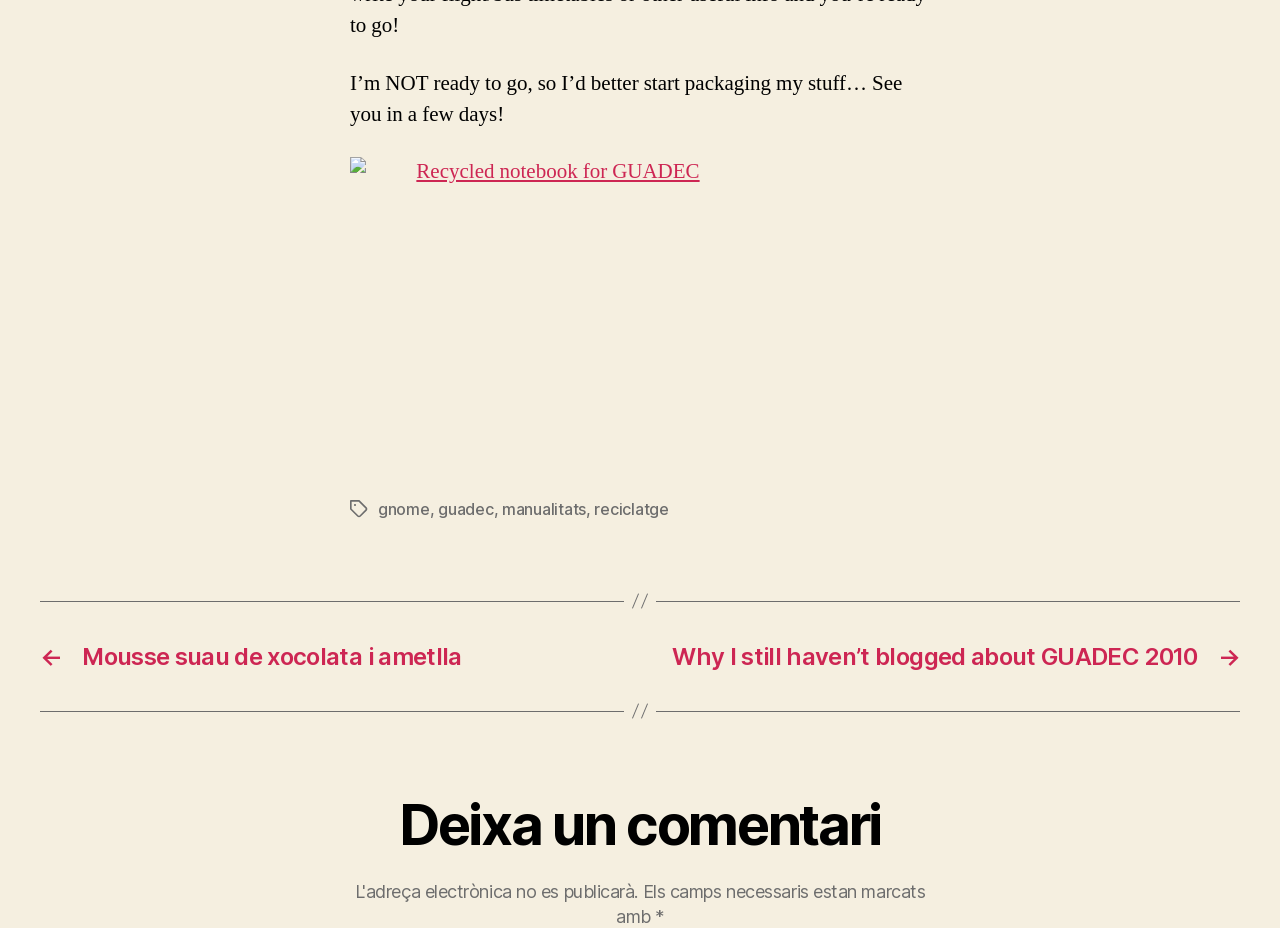Kindly respond to the following question with a single word or a brief phrase: 
What is the topic of the post?

Recycled notebook